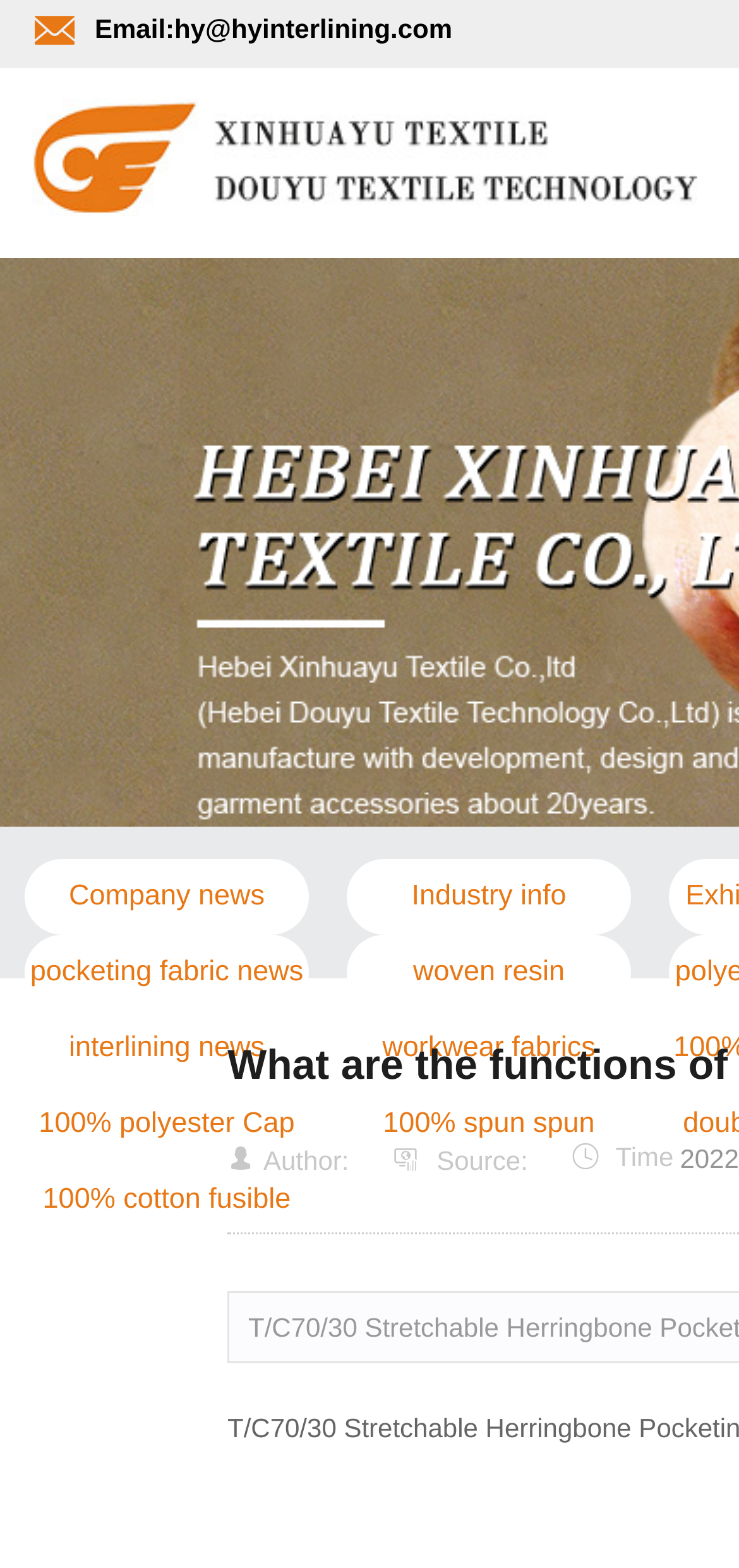Answer the question with a brief word or phrase:
What is the time of the article?

Not specified